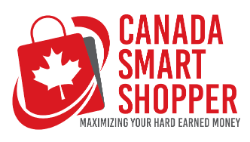Outline with detail what the image portrays.

The image features the logo of "Canada Smart Shopper," a retail platform aimed at helping consumers maximize their savings. The logo prominently displays a shopping bag entwined with a stylized maple leaf, symbolizing Canadian identity. The red and white color scheme emphasizes a vibrant and youthful energy, complemented by the tagline "MAXIMIZING YOUR HARD EARNED MONEY," which reflects the platform's commitment to providing value to shoppers. The logo effectively communicates the essence of smart shopping in Canada, making it visually appealing and easy to recognize.